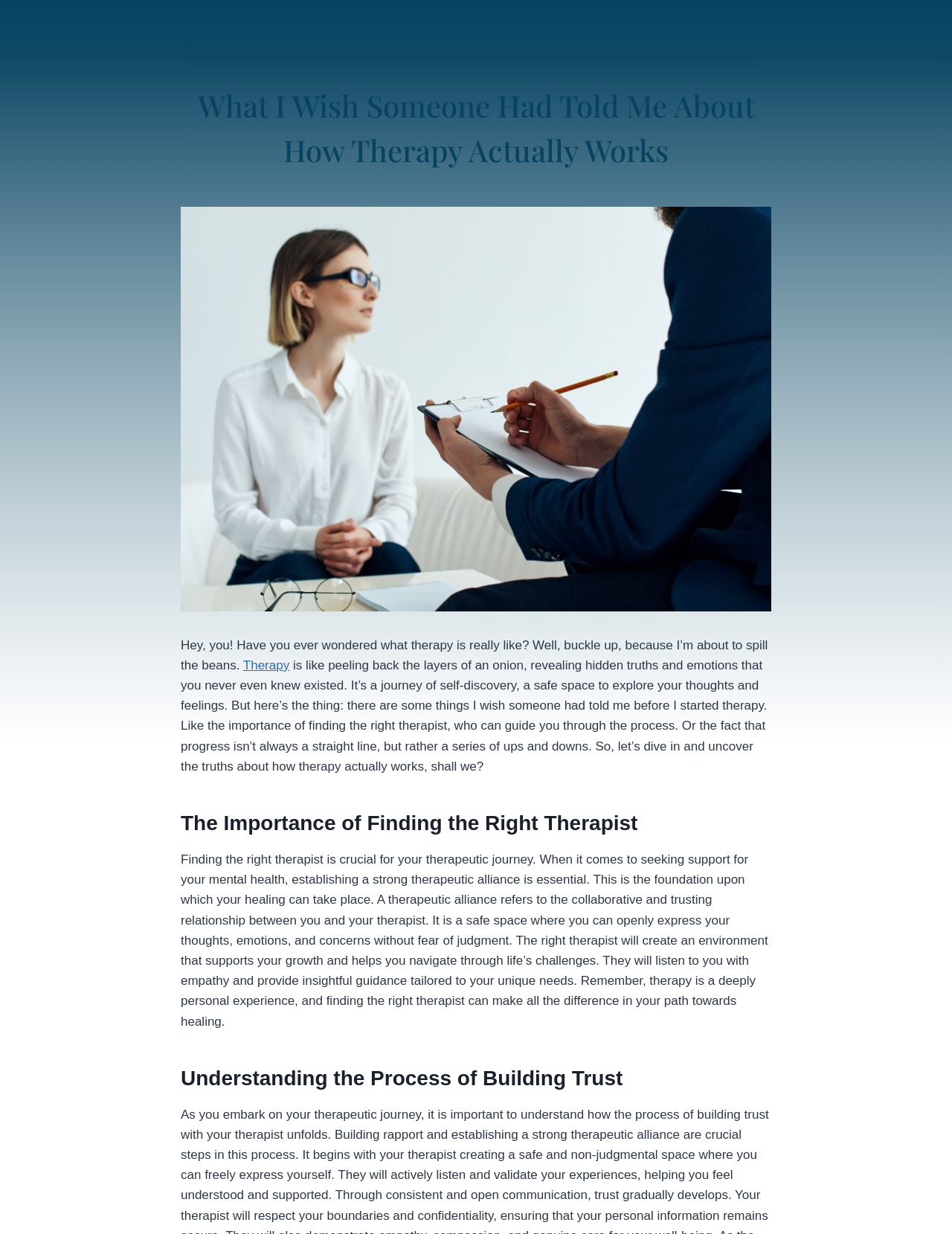Locate the bounding box coordinates of the UI element described by: "Home". The bounding box coordinates should consist of four float numbers between 0 and 1, i.e., [left, top, right, bottom].

[0.35, 0.017, 0.411, 0.044]